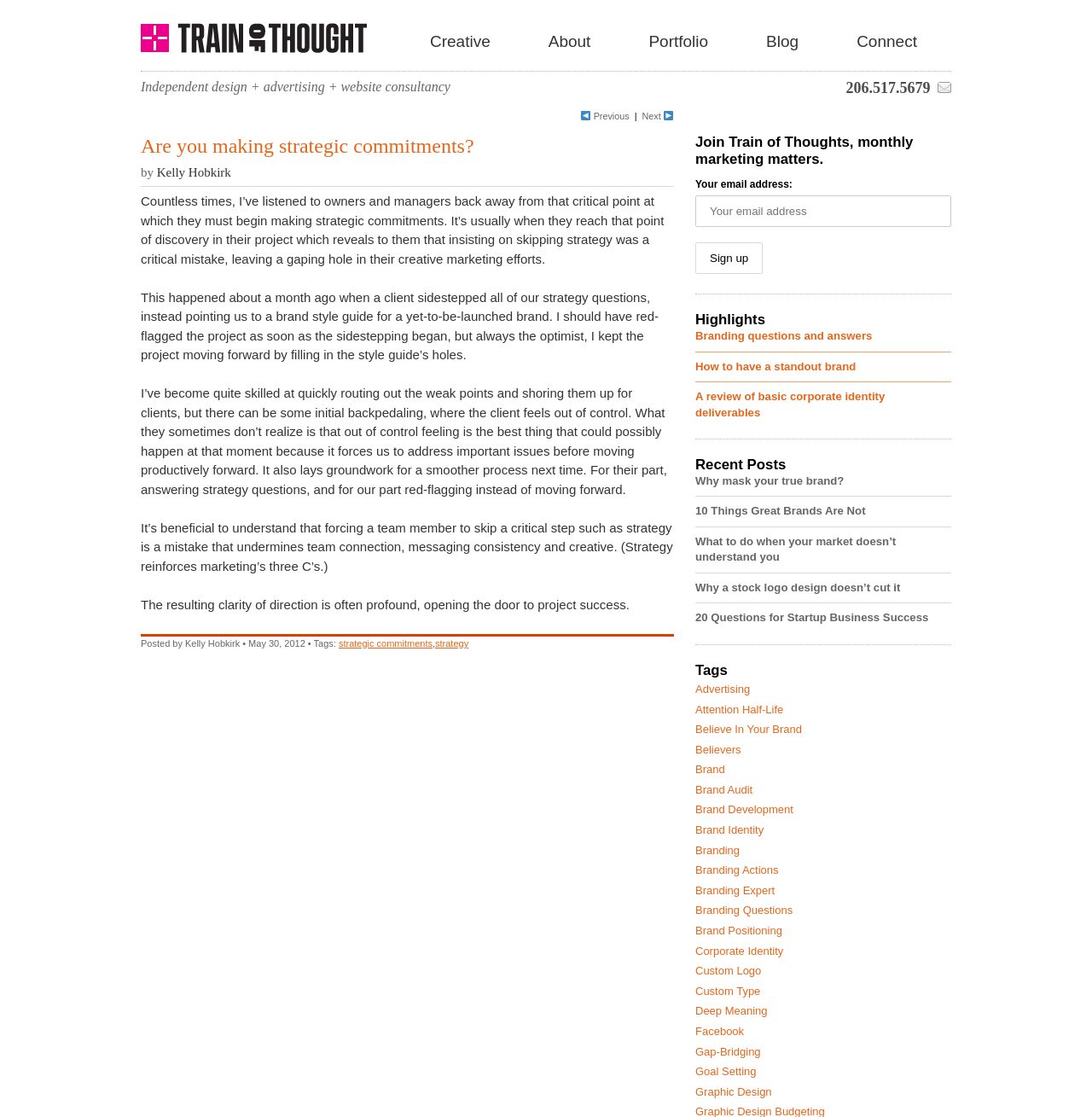Produce an elaborate caption capturing the essence of the webpage.

This webpage is about a blog post titled "Are you making strategic commitments?" from Train of Thought, a Seattle-based advertising agency. At the top of the page, there is a navigation menu with links to "Creative", "About", "Portfolio", "Blog", and "Connect". Below the navigation menu, there is a phone number and an "Email Us" link with an accompanying email icon.

The main content of the page is a blog post written by Kelly Hobkirk, which discusses the importance of making strategic commitments in marketing efforts. The post is divided into several paragraphs, with a heading that repeats the title of the post. The text describes the author's experience with clients who skip strategy questions, leading to mistakes in their creative marketing efforts.

To the right of the main content, there are several sections. One section is titled "Join Train of Thoughts, monthly marketing matters" and has a form to sign up for a newsletter. Below this section, there are headings for "Highlights", "Recent Posts", and "Tags", each with a list of links to related articles or topics.

The "Highlights" section has three links to articles about branding and corporate identity. The "Recent Posts" section has five links to articles on various marketing topics. The "Tags" section has a long list of links to topics related to branding, marketing, and advertising.

Throughout the page, there are several images, including the Train of Thought logo, an email icon, and arrow icons for navigation. The overall layout is organized, with clear headings and concise text.